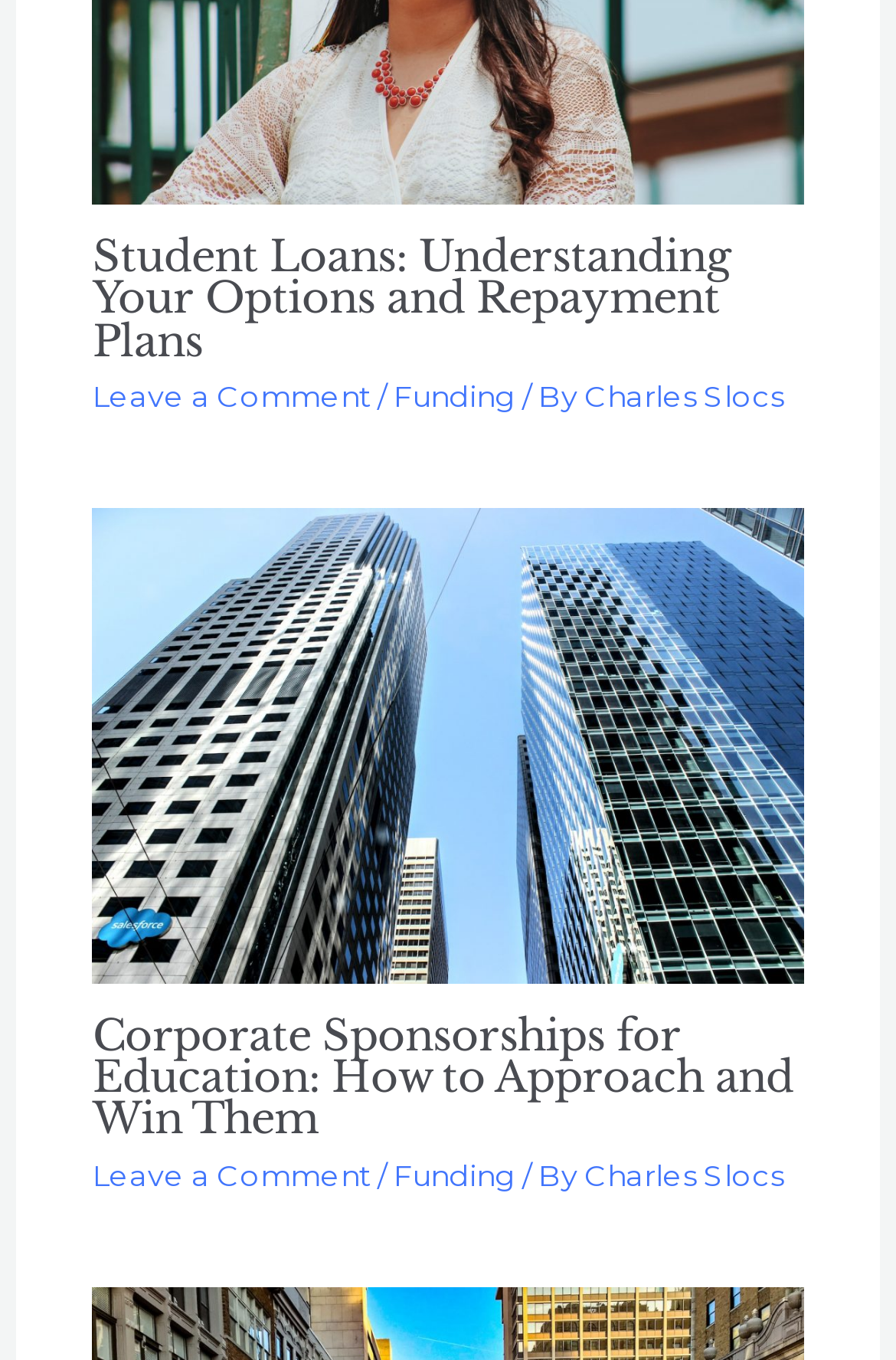What is the title of the second article?
Give a detailed response to the question by analyzing the screenshot.

The title of the second article can be found by looking at the header section of the article, where it says 'Corporate Sponsorships for Education: How to Approach and Win Them'.